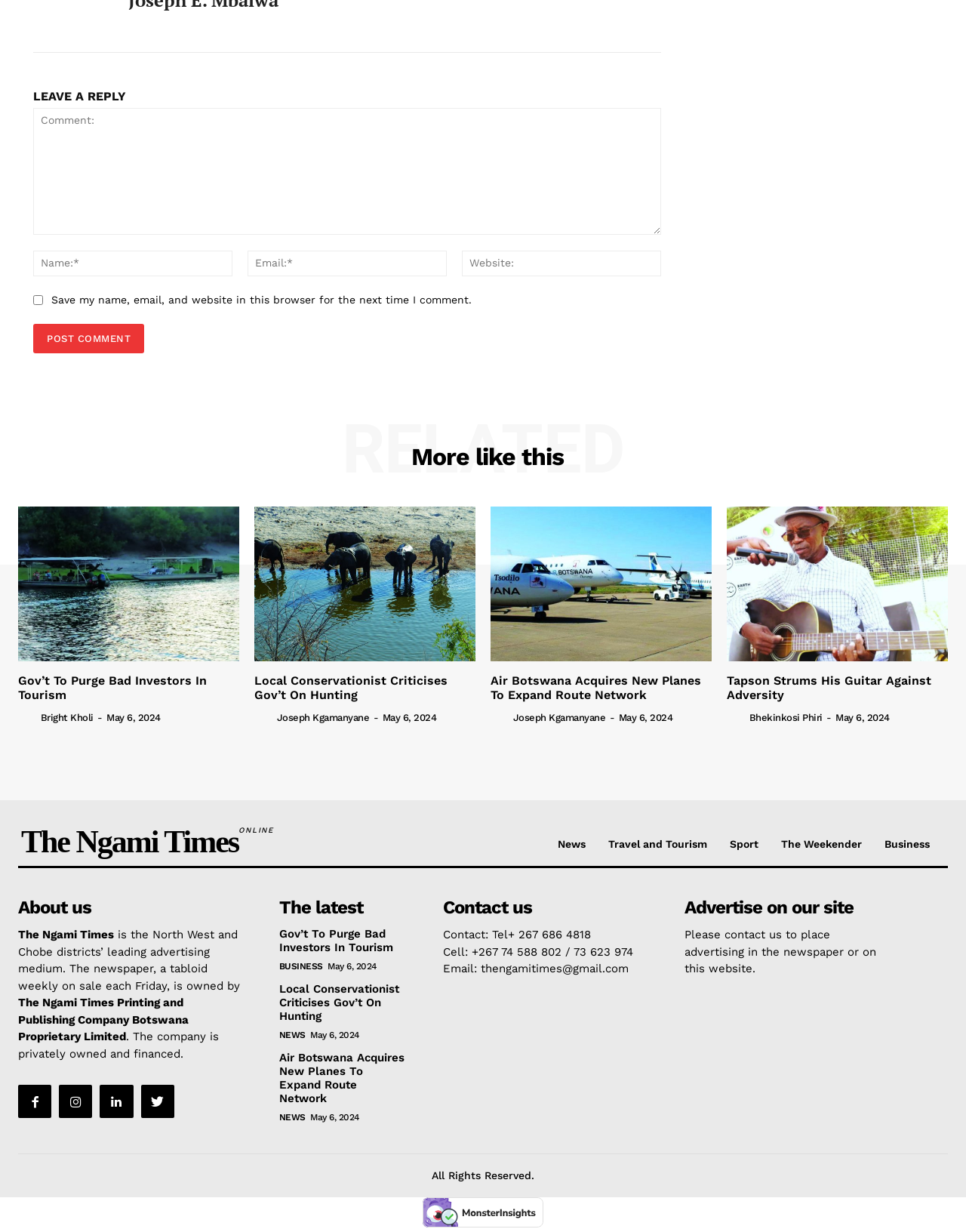Pinpoint the bounding box coordinates for the area that should be clicked to perform the following instruction: "Read more about Gov’t To Purge Bad Investors In Tourism".

[0.019, 0.411, 0.248, 0.537]